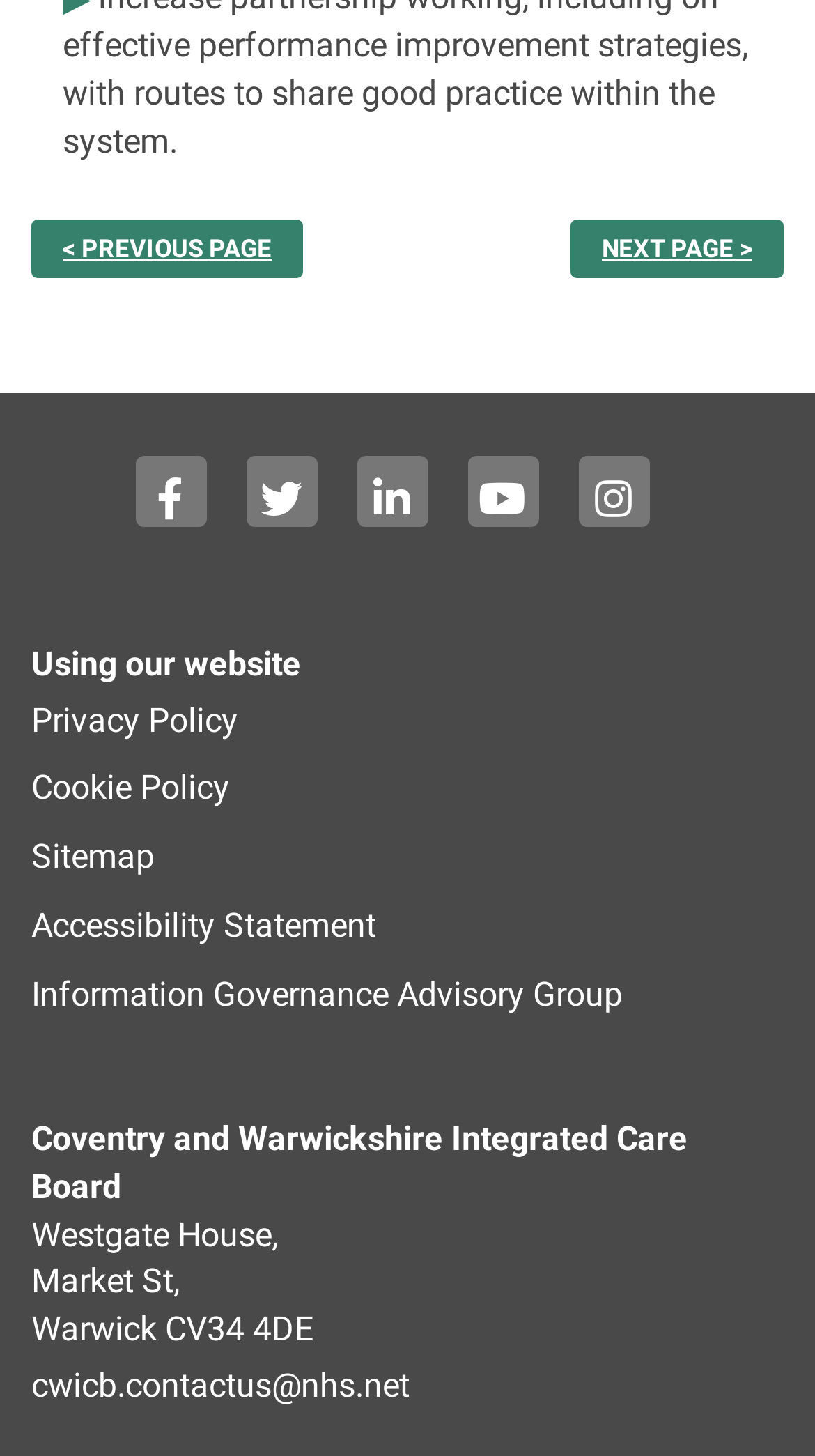Give a one-word or short-phrase answer to the following question: 
What is the address of the organization?

Westgate House, Market St, Warwick CV34 4DE